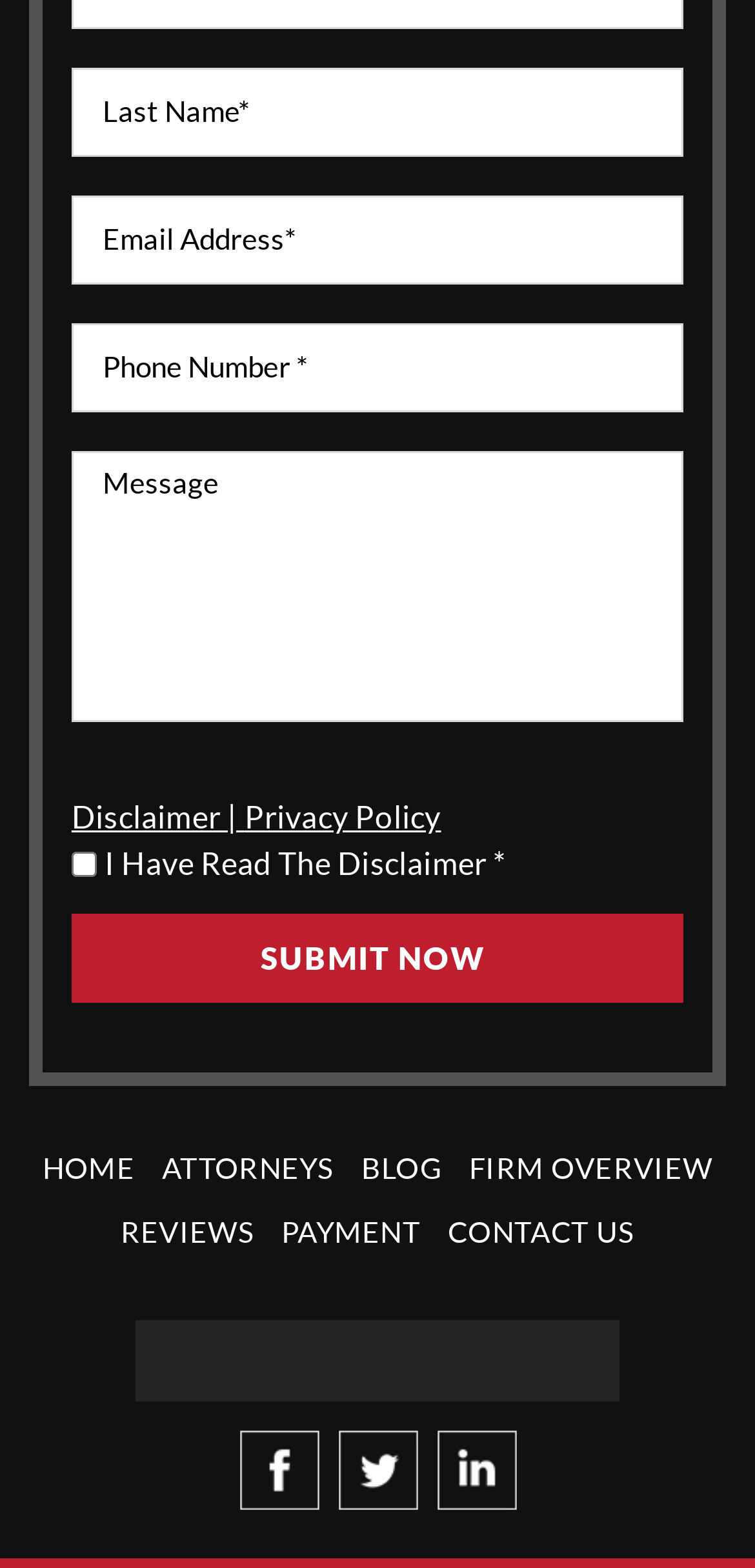Locate the bounding box coordinates of the item that should be clicked to fulfill the instruction: "Go to the home page".

[0.056, 0.734, 0.179, 0.755]